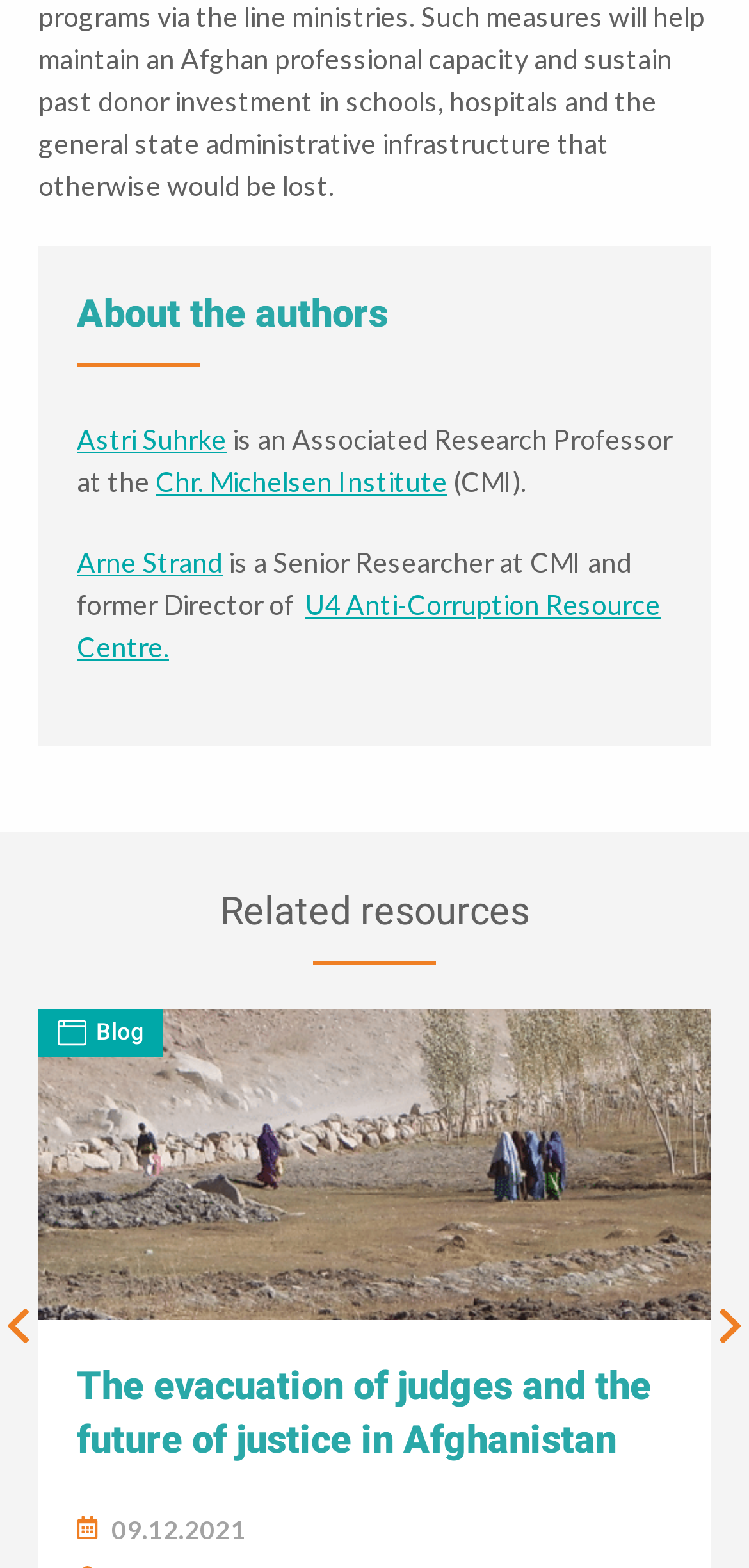Provide a brief response using a word or short phrase to this question:
What is the position of the 'Related resources' heading?

Below the authors' information